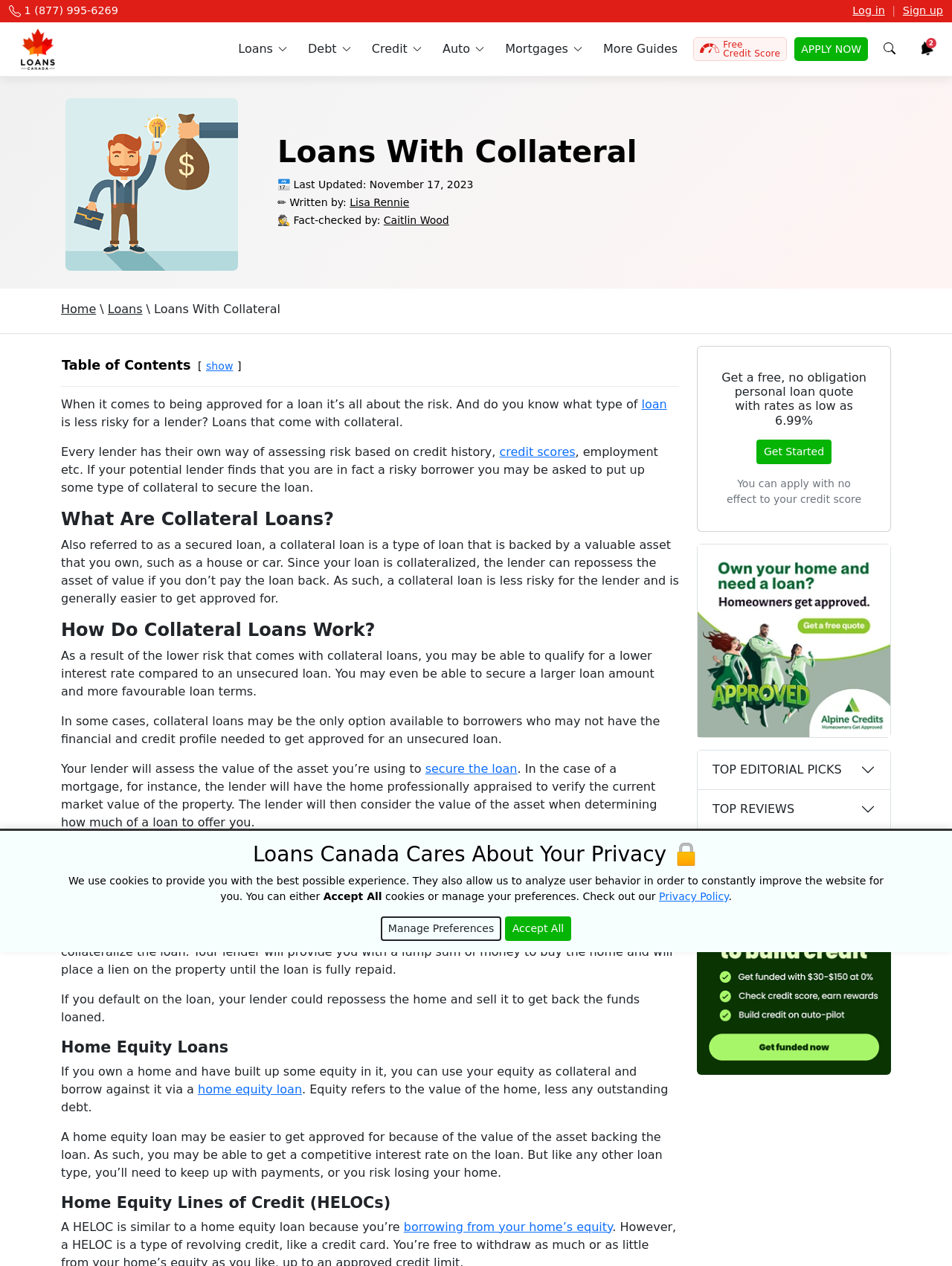What is the main topic of this webpage?
Utilize the information in the image to give a detailed answer to the question.

Based on the webpage's content, especially the heading 'Loans With Collateral' and the text 'What are loans with collateral? A collateral loan is a type of loan that is backed by a valuable asset that you own, such as a house or car.', I can conclude that the main topic of this webpage is loans with collateral.